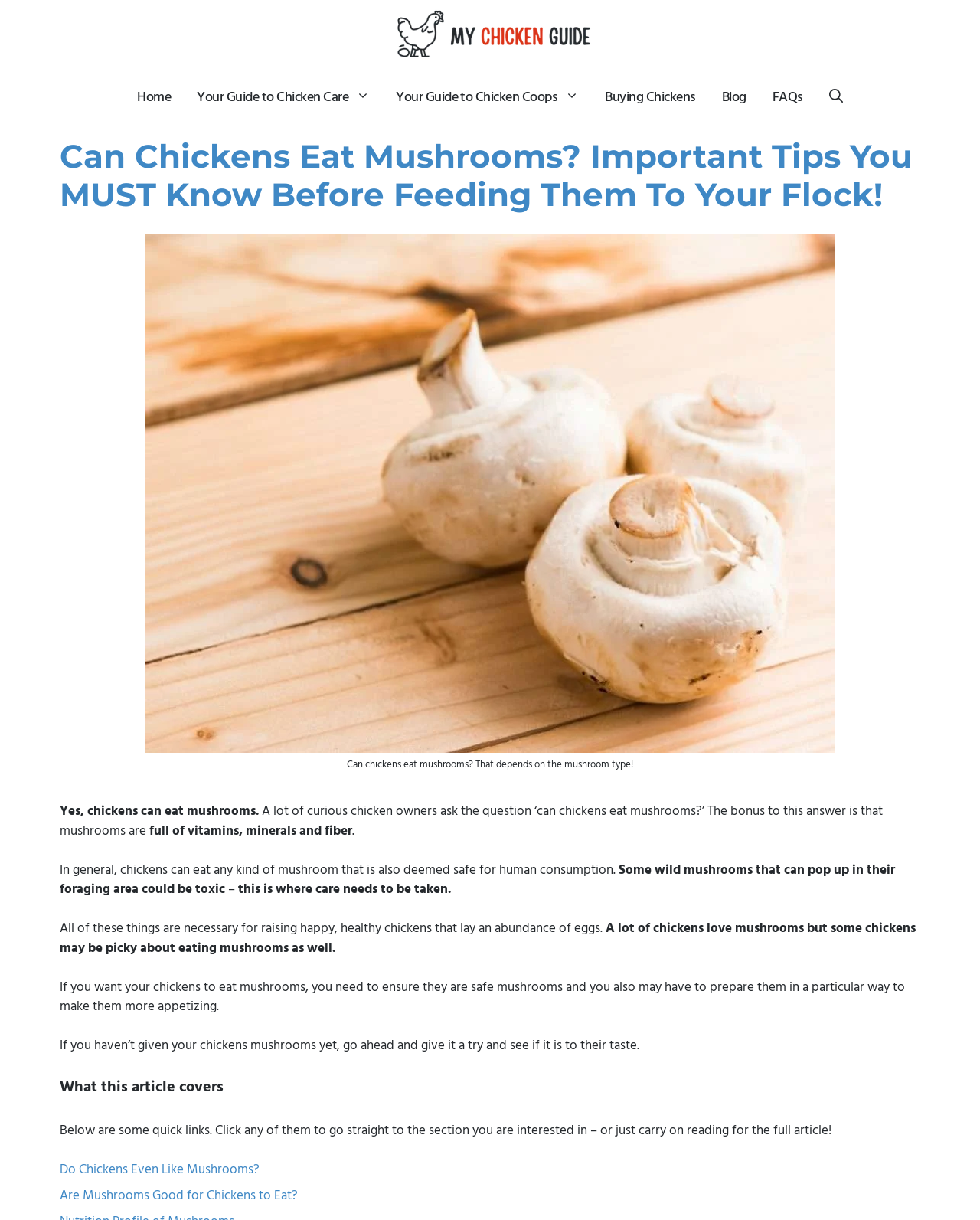Illustrate the webpage with a detailed description.

The webpage is about whether chickens can eat mushrooms, with a focus on providing important tips for chicken owners. At the top, there is a banner with a link to "My Chicken Guide" accompanied by an image. Below the banner, there is a navigation menu with links to various sections of the website, including "Home", "Your Guide to Chicken Care", and "Blog".

The main content of the webpage is divided into sections, with a large heading at the top that reads "Can Chickens Eat Mushrooms? Important Tips You MUST Know Before Feeding Them To Your Flock!". Below the heading, there is a figure with an image related to chickens and mushrooms, accompanied by a caption that summarizes the main topic.

The article itself is composed of several paragraphs of text, which discuss the topic of chickens eating mushrooms. The text is divided into sections, with headings and subheadings that break up the content. The article covers topics such as the nutritional benefits of mushrooms for chickens, the importance of ensuring the mushrooms are safe for consumption, and how to prepare mushrooms for chickens.

Throughout the article, there are links to other sections of the webpage, allowing readers to jump to specific topics of interest. At the bottom of the page, there is a section with quick links to various parts of the article, making it easy for readers to navigate the content.